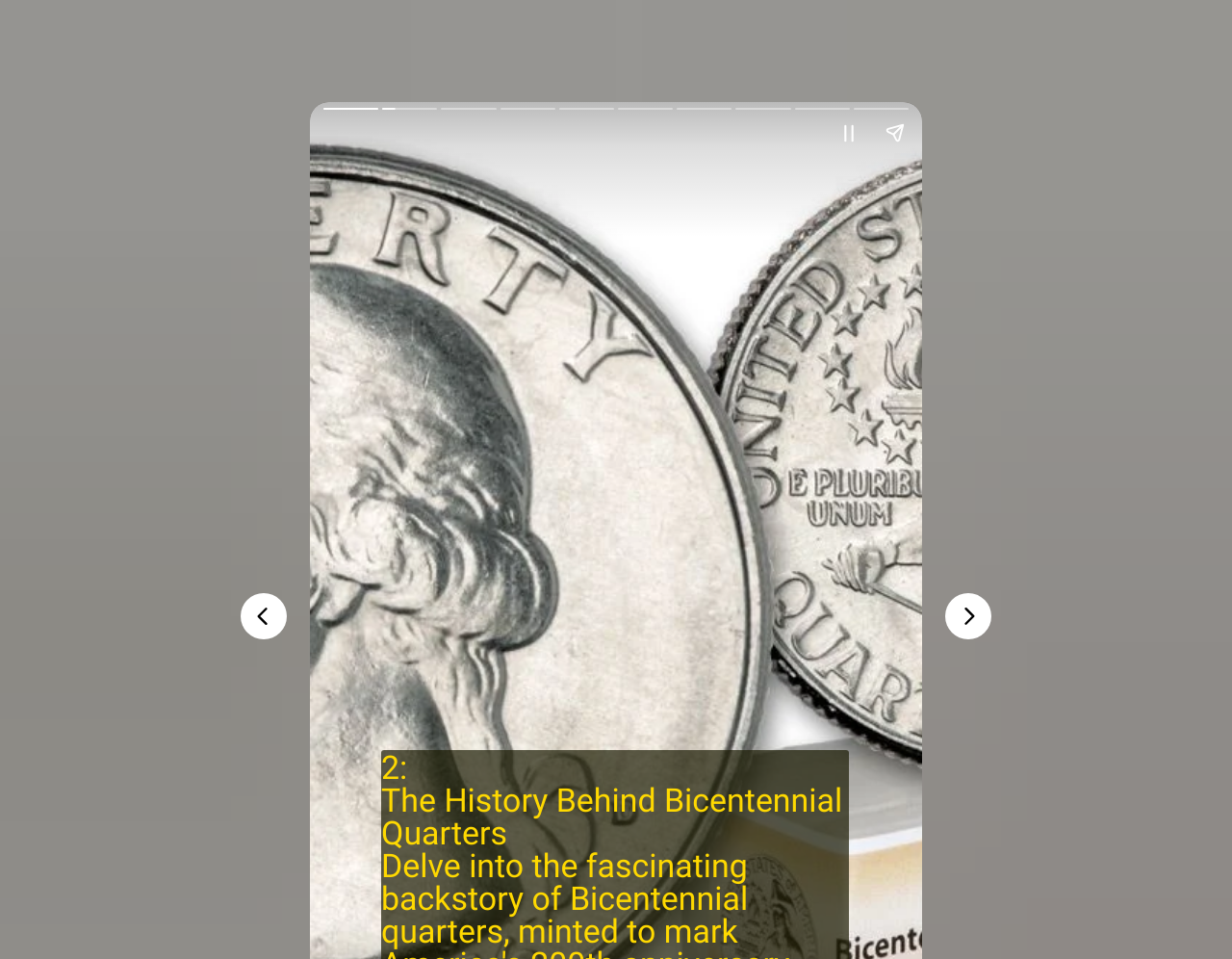Provide the bounding box for the UI element matching this description: "aria-label="Next page"".

[0.767, 0.618, 0.805, 0.667]